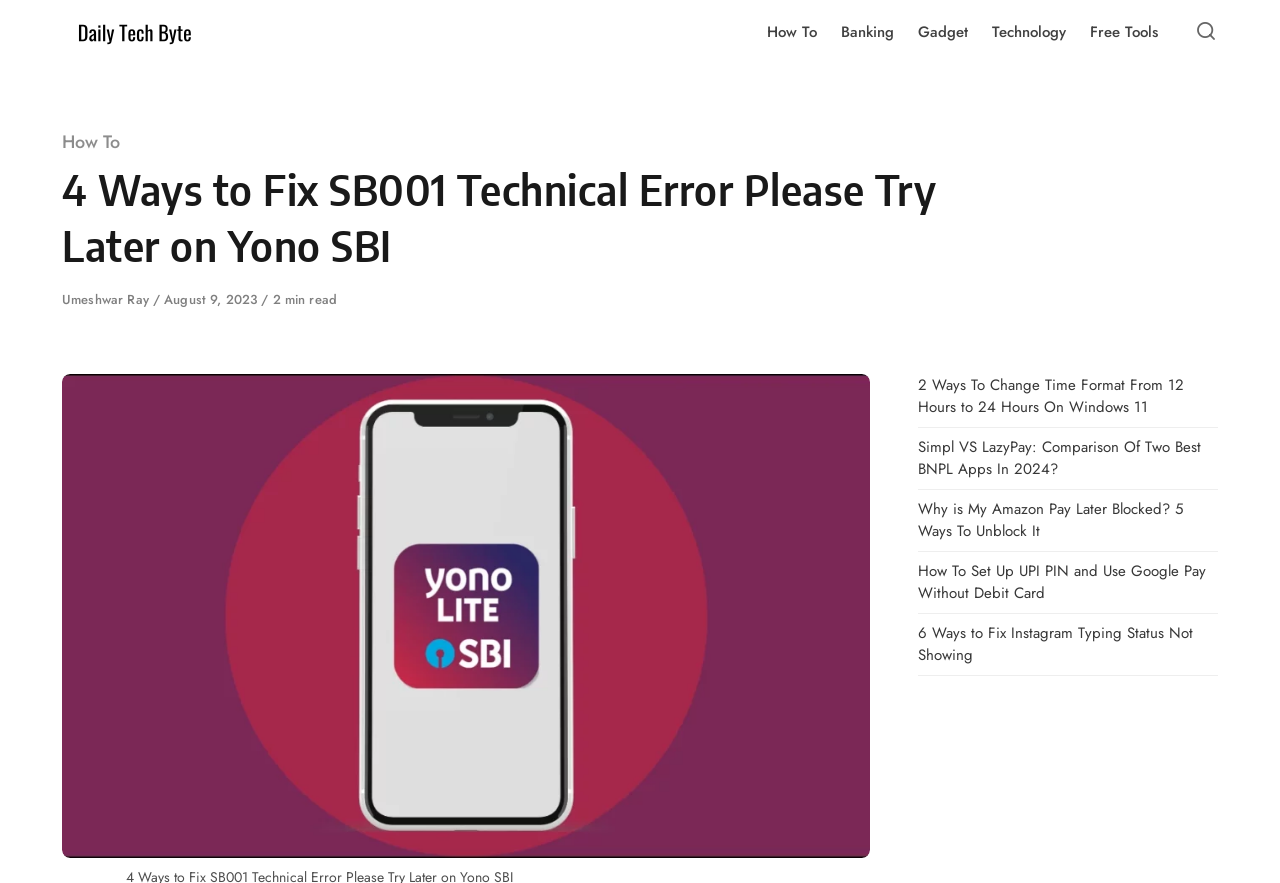From the webpage screenshot, identify the region described by Banking. Provide the bounding box coordinates as (top-left x, top-left y, bottom-right x, bottom-right y), with each value being a floating point number between 0 and 1.

[0.648, 0.0, 0.708, 0.072]